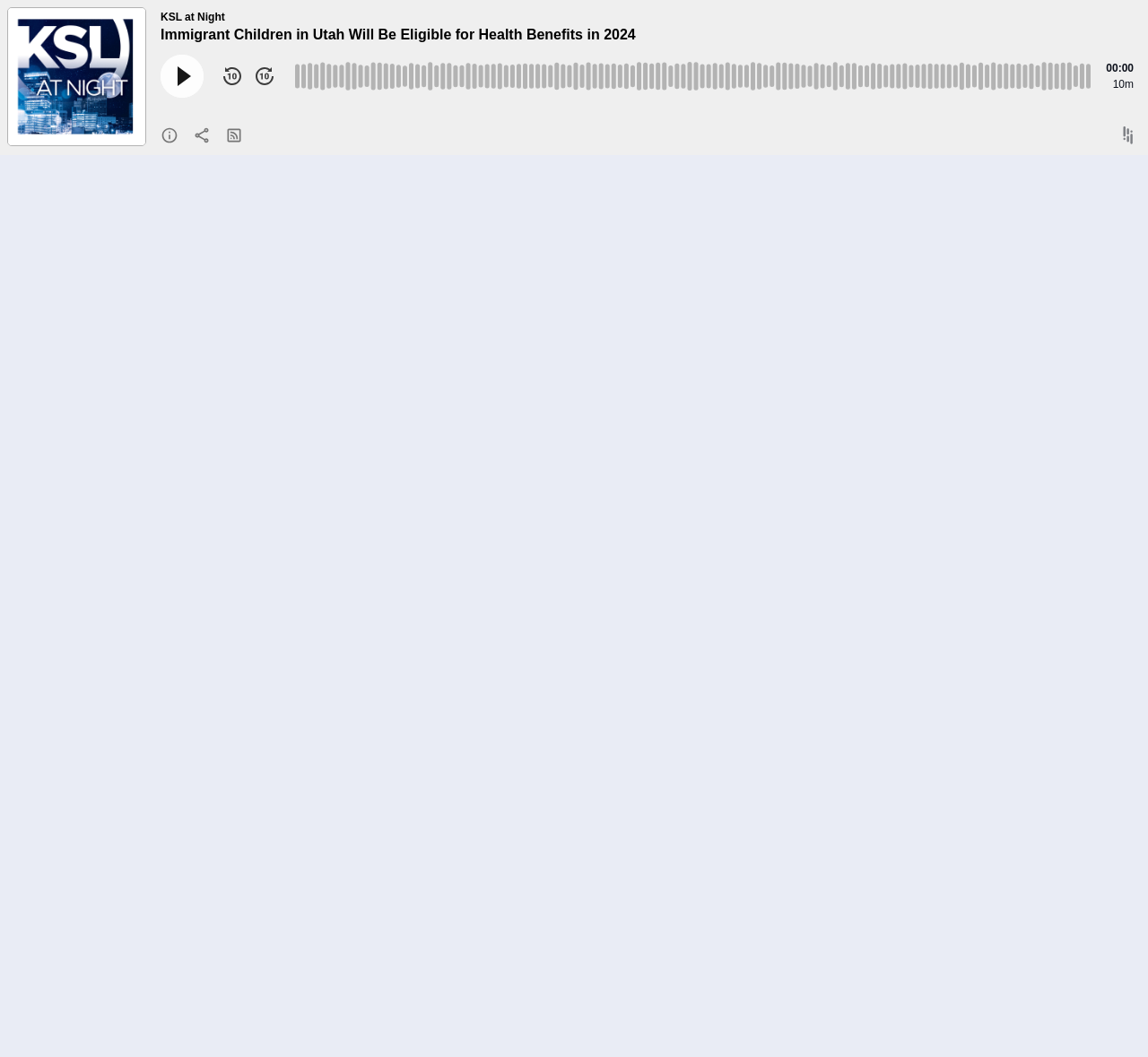Examine the image and give a thorough answer to the following question:
What is the current time of the episode?

I found the current time of the episode by looking at the StaticText element with the text '00:00' at coordinates [0.964, 0.059, 0.988, 0.07].